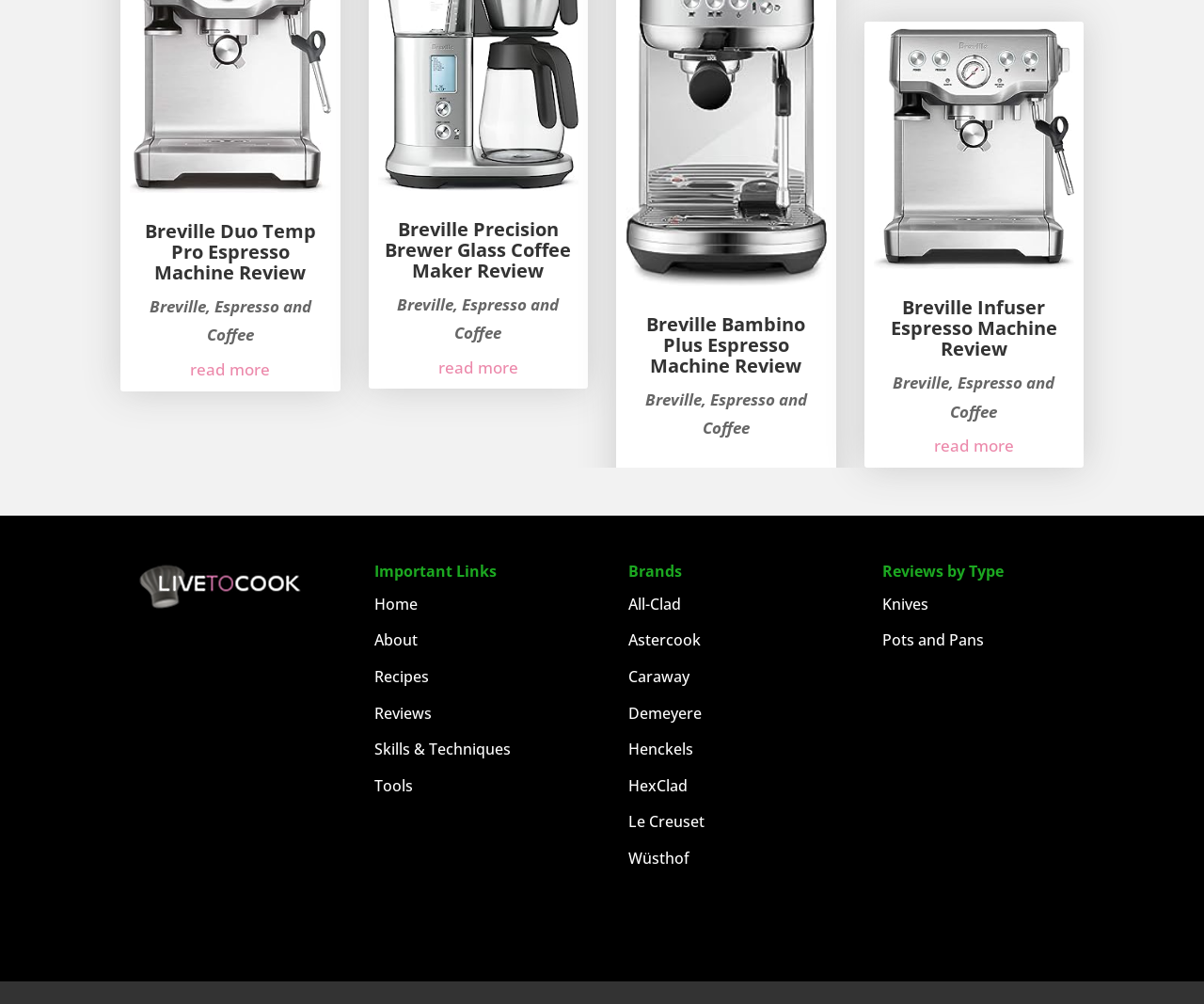Find the bounding box coordinates for the UI element that matches this description: "Pots and Pans".

[0.733, 0.627, 0.817, 0.648]